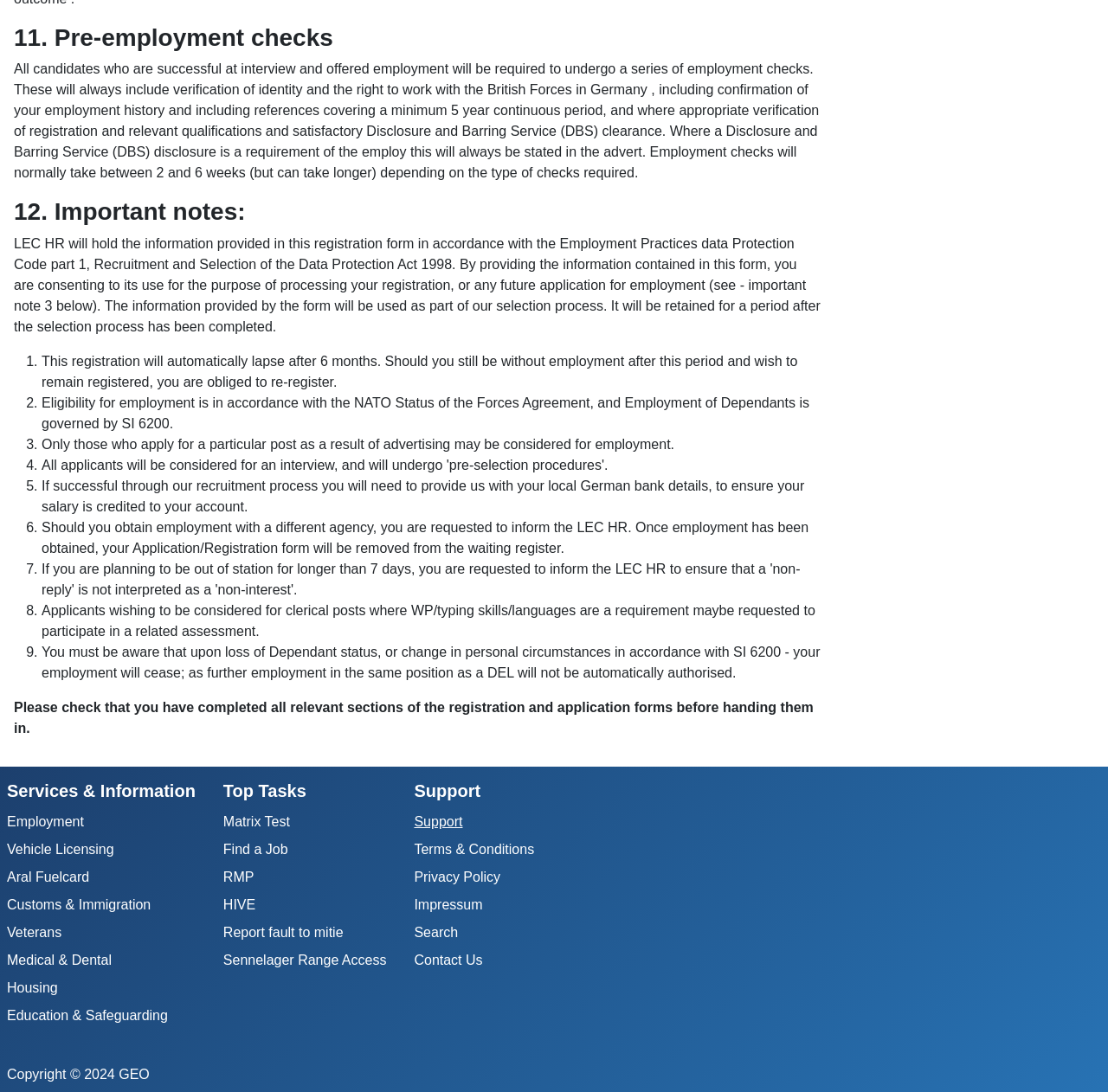Show the bounding box coordinates for the element that needs to be clicked to execute the following instruction: "Browse the archives for October 2023". Provide the coordinates in the form of four float numbers between 0 and 1, i.e., [left, top, right, bottom].

None